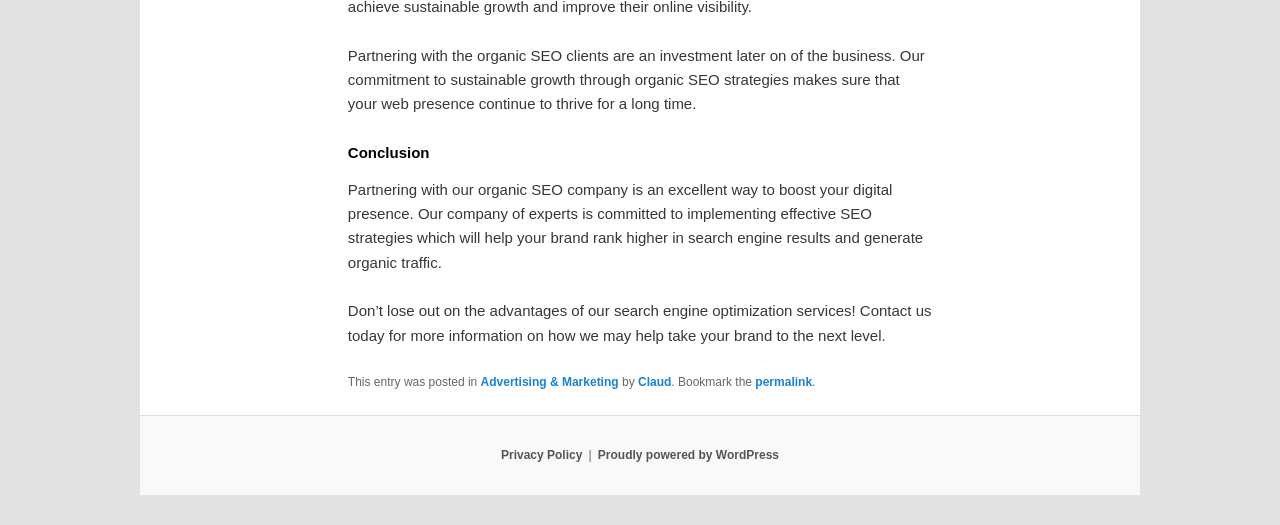What is the company's suggestion to clients?
With the help of the image, please provide a detailed response to the question.

The company suggests that clients contact them today for more information on how they can help take their brand to the next level, as stated in the third paragraph.